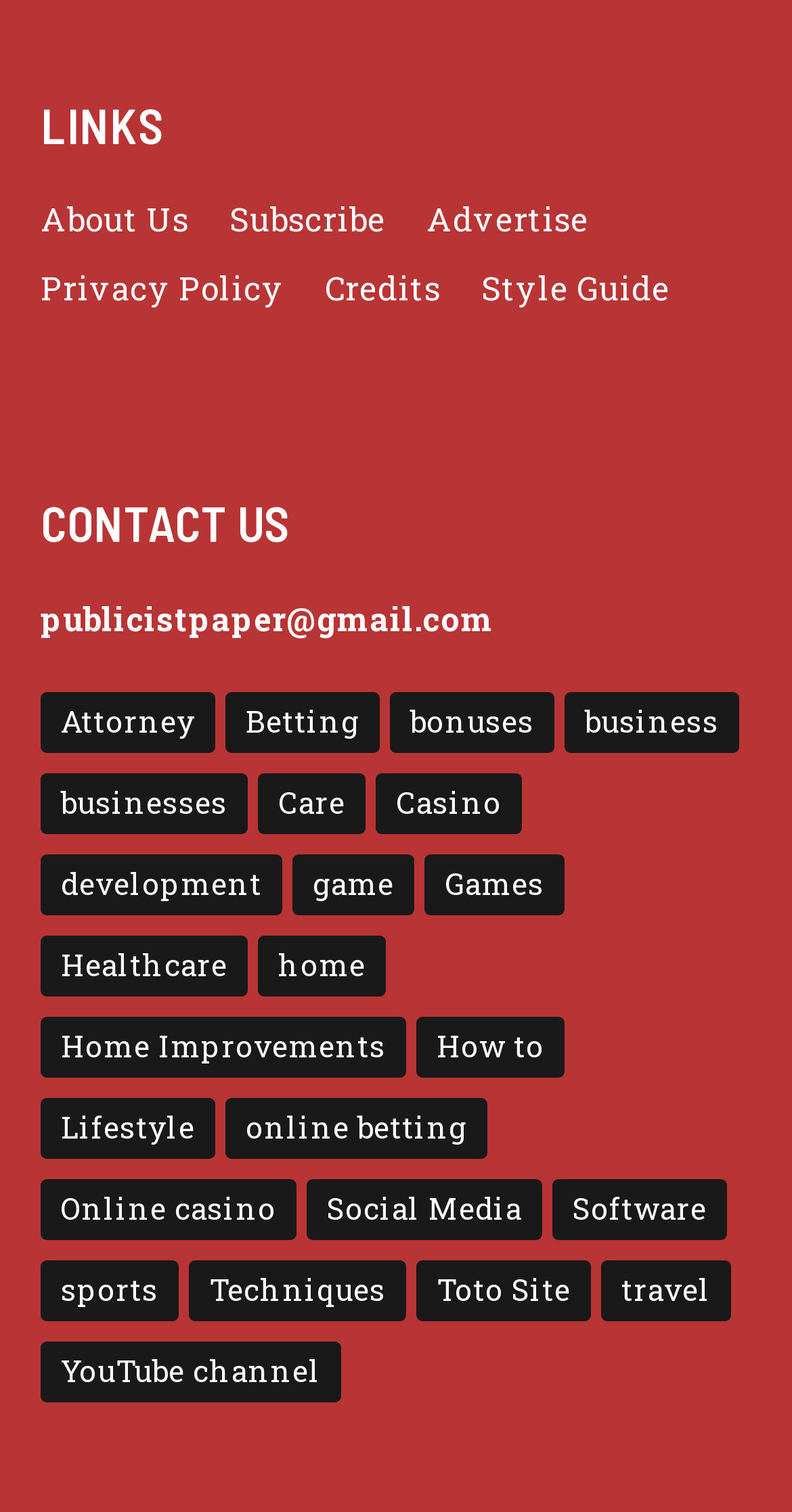Specify the bounding box coordinates of the area to click in order to follow the given instruction: "Explore Home Improvements."

[0.051, 0.673, 0.513, 0.713]